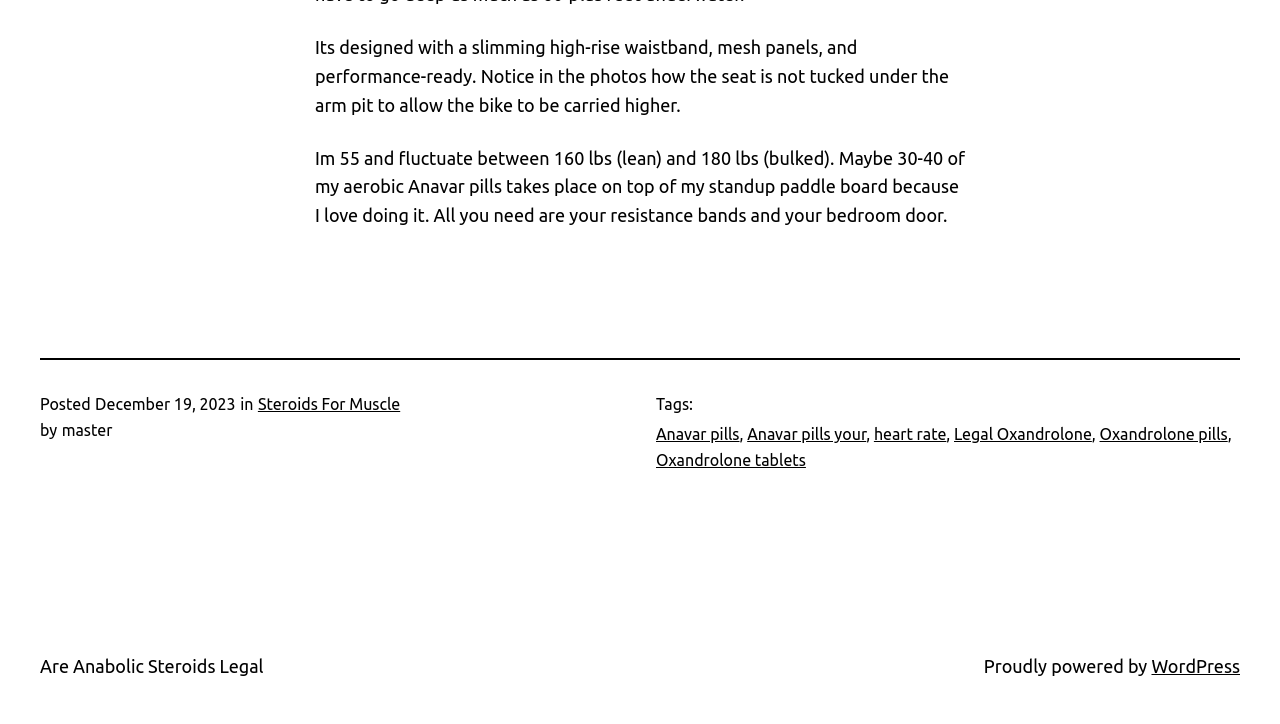Could you provide the bounding box coordinates for the portion of the screen to click to complete this instruction: "Check the link to WordPress"?

[0.9, 0.906, 0.969, 0.934]